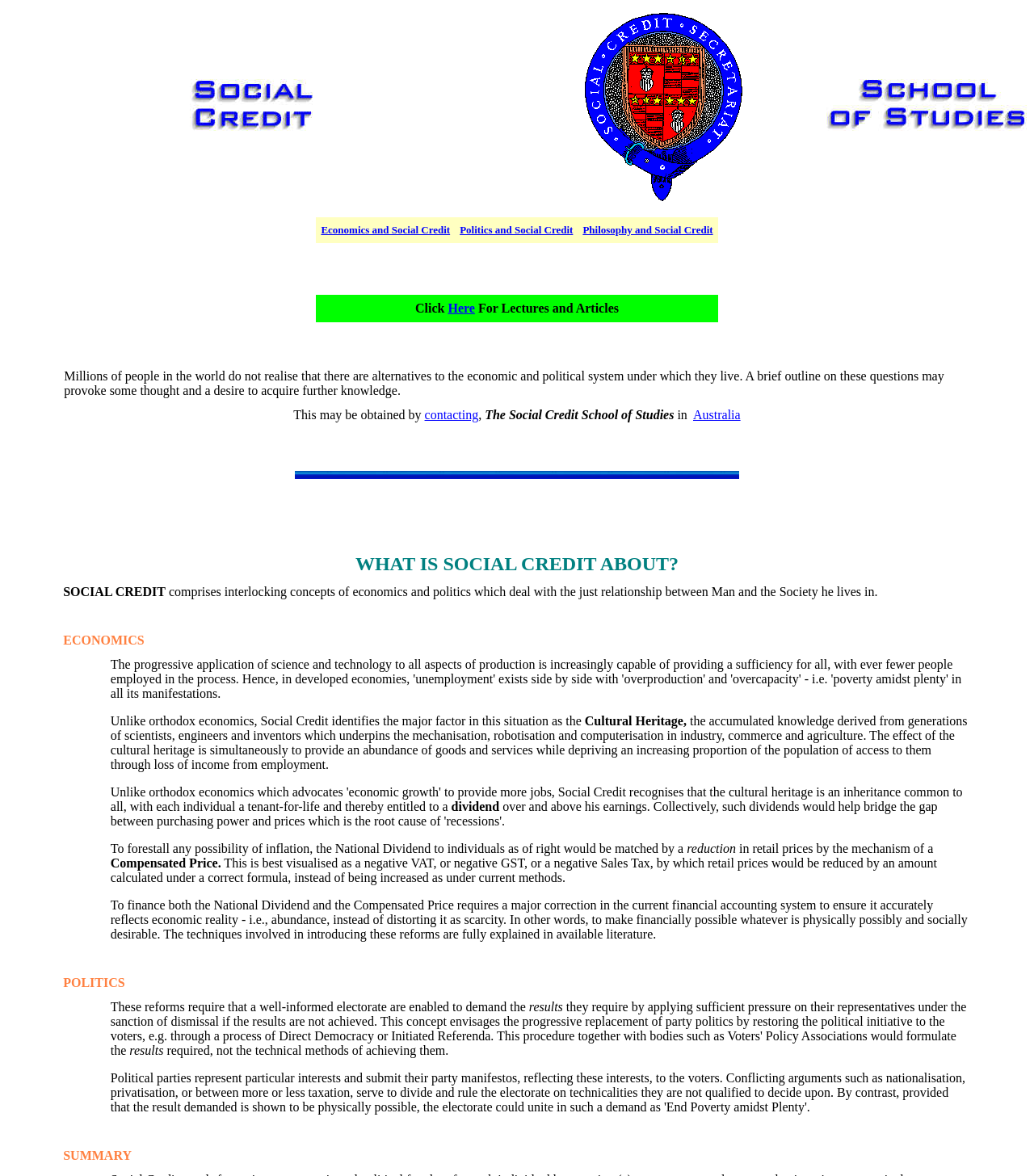From the webpage screenshot, predict the bounding box coordinates (top-left x, top-left y, bottom-right x, bottom-right y) for the UI element described here: contacting

[0.411, 0.347, 0.463, 0.359]